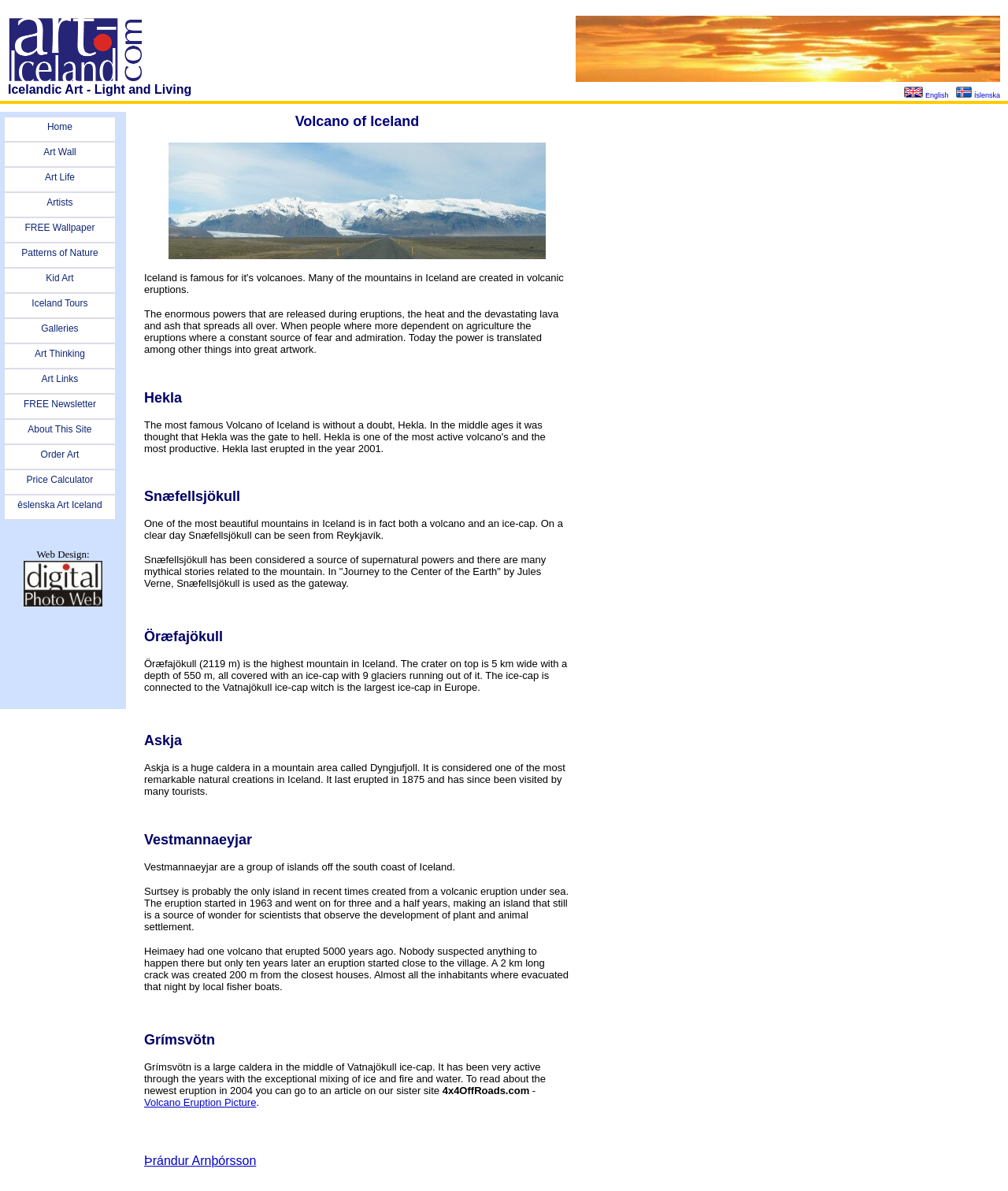Please identify the bounding box coordinates of the region to click in order to complete the given instruction: "Click the 'Home' link". The coordinates should be four float numbers between 0 and 1, i.e., [left, top, right, bottom].

[0.004, 0.098, 0.115, 0.119]